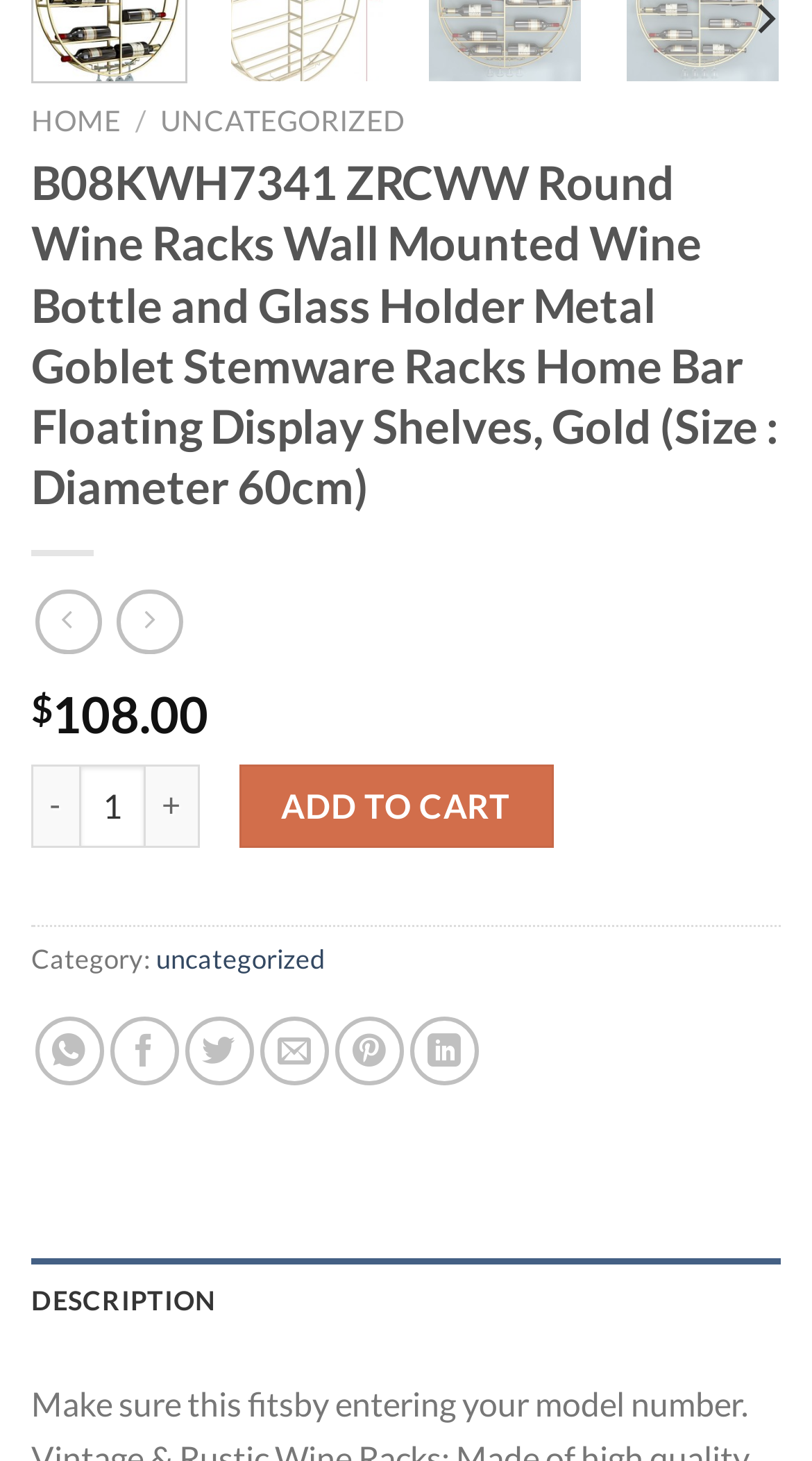What is the minimum quantity of the product that can be purchased?
Please ensure your answer to the question is detailed and covers all necessary aspects.

I found the minimum quantity of the product that can be purchased by looking at the spinbutton element with the valuemin attribute set to 1, which indicates that the minimum quantity is 1.